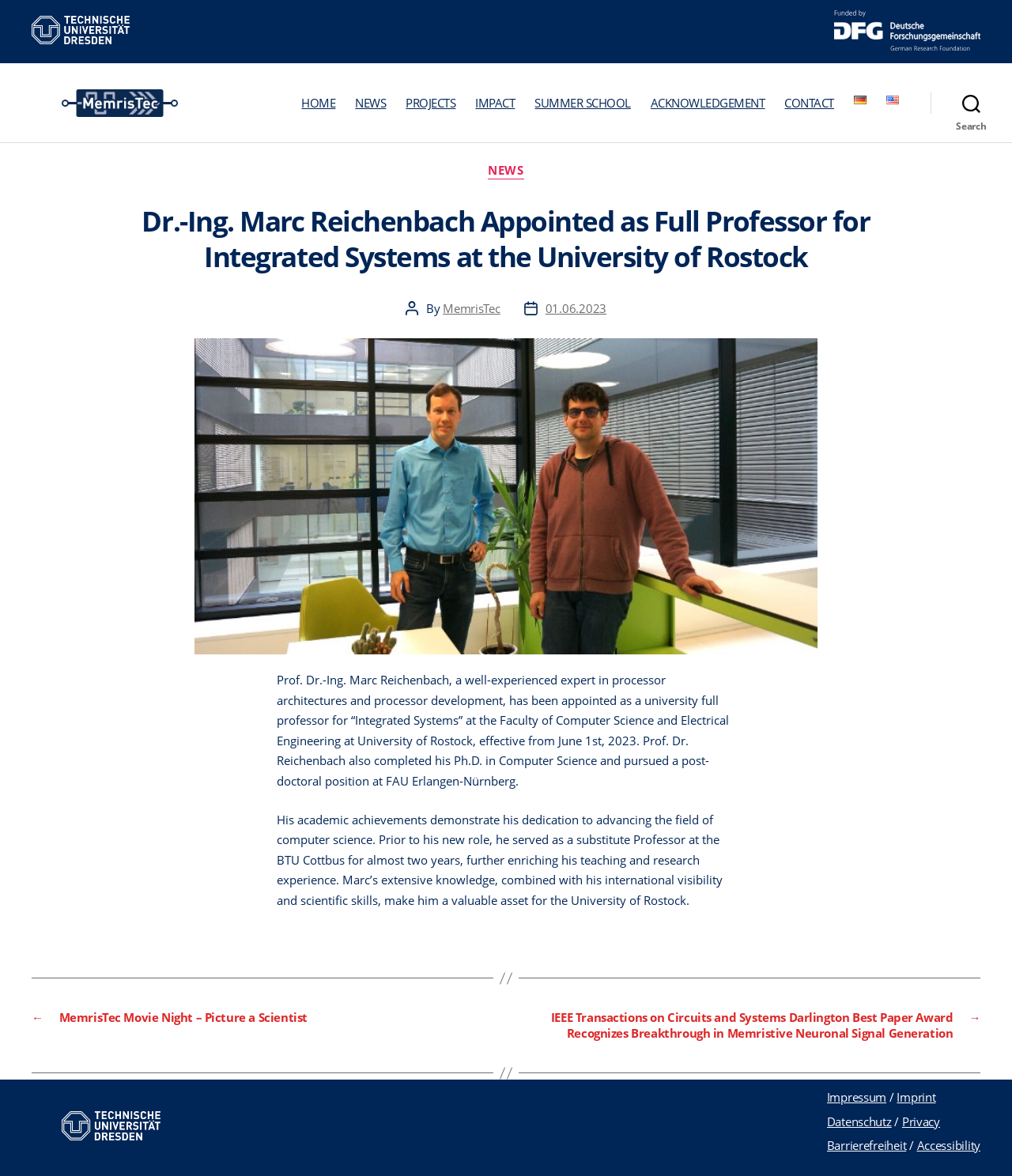Highlight the bounding box coordinates of the region I should click on to meet the following instruction: "Go to NEWS page".

[0.351, 0.081, 0.382, 0.093]